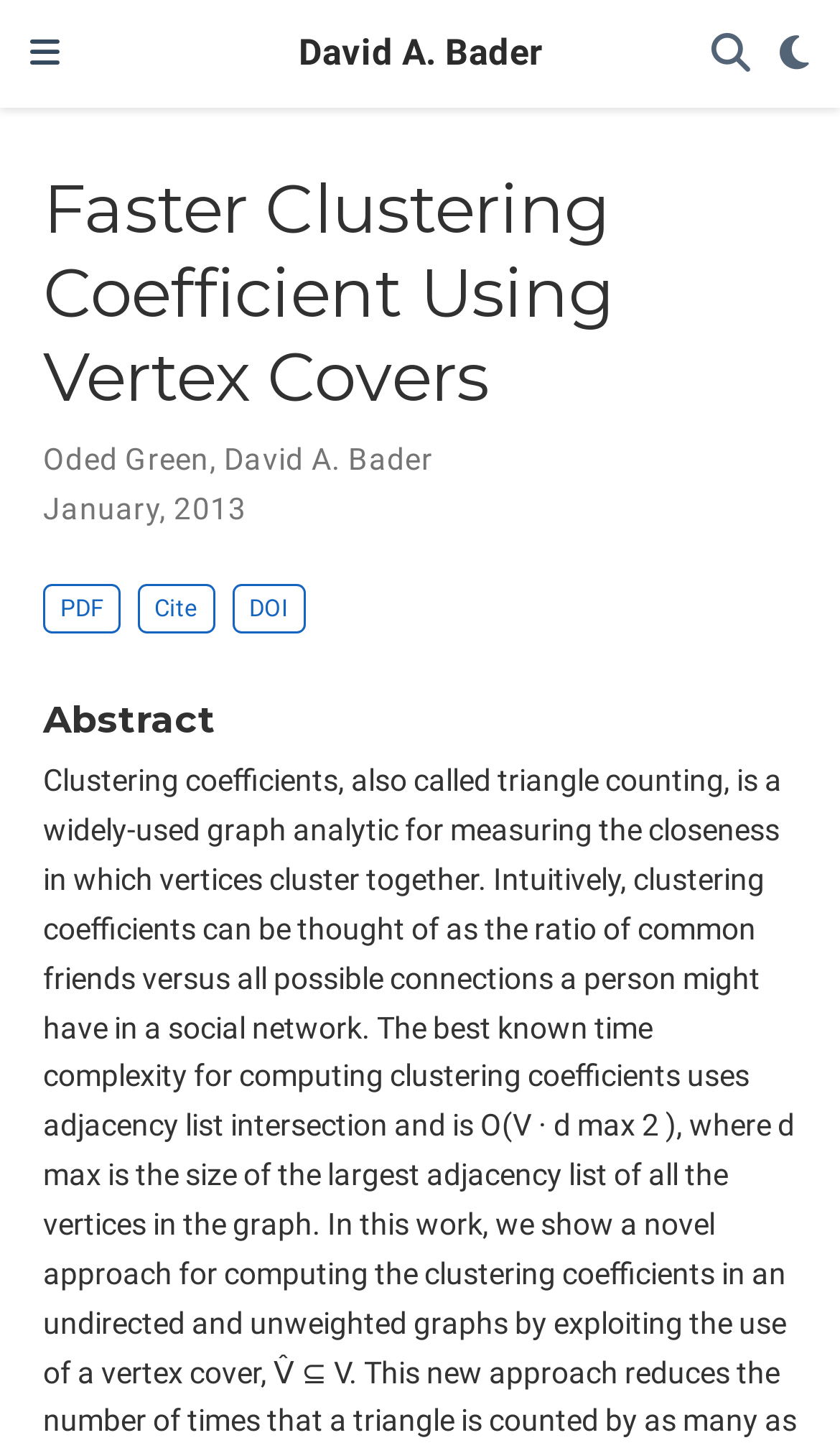Identify the bounding box of the UI element that matches this description: "David A. Bader".

[0.267, 0.303, 0.515, 0.327]